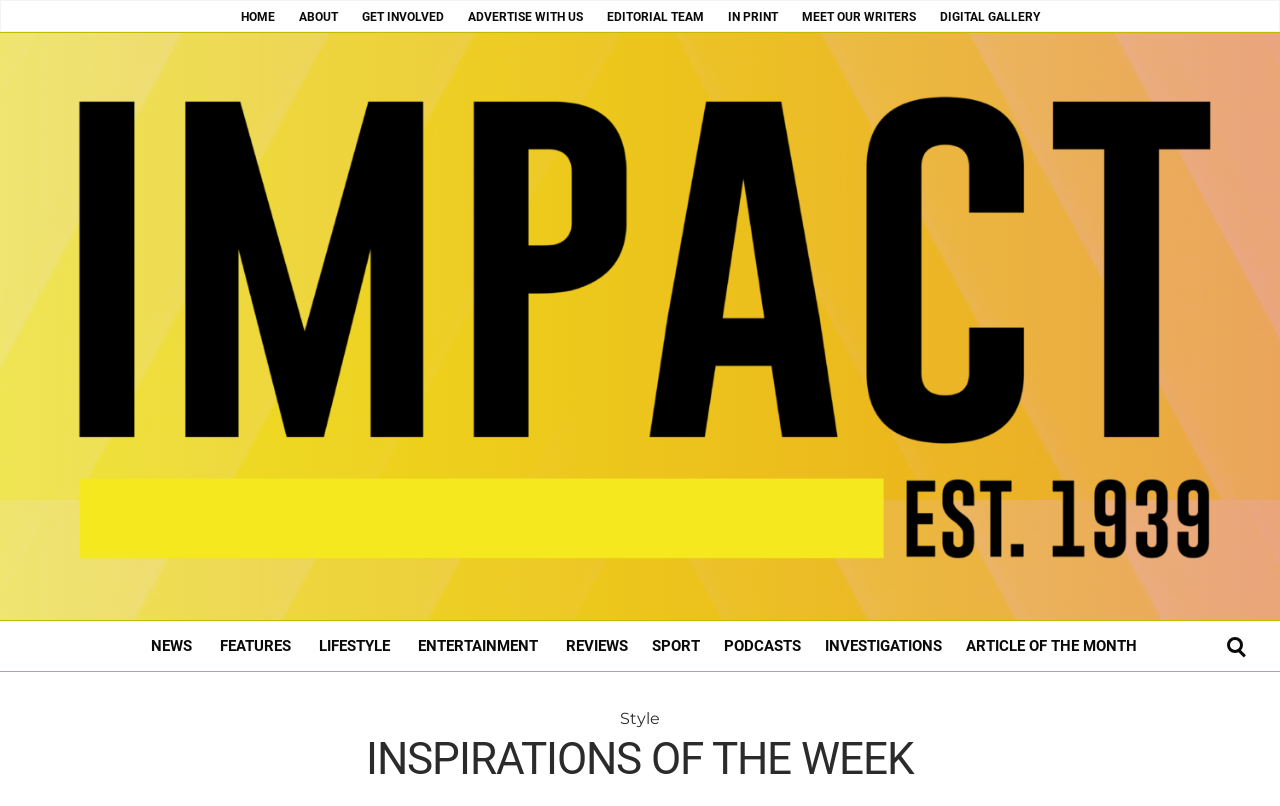From the screenshot, find the bounding box of the UI element matching this description: "Advertise With Us". Supply the bounding box coordinates in the form [left, top, right, bottom], each a float between 0 and 1.

[0.365, 0.012, 0.455, 0.03]